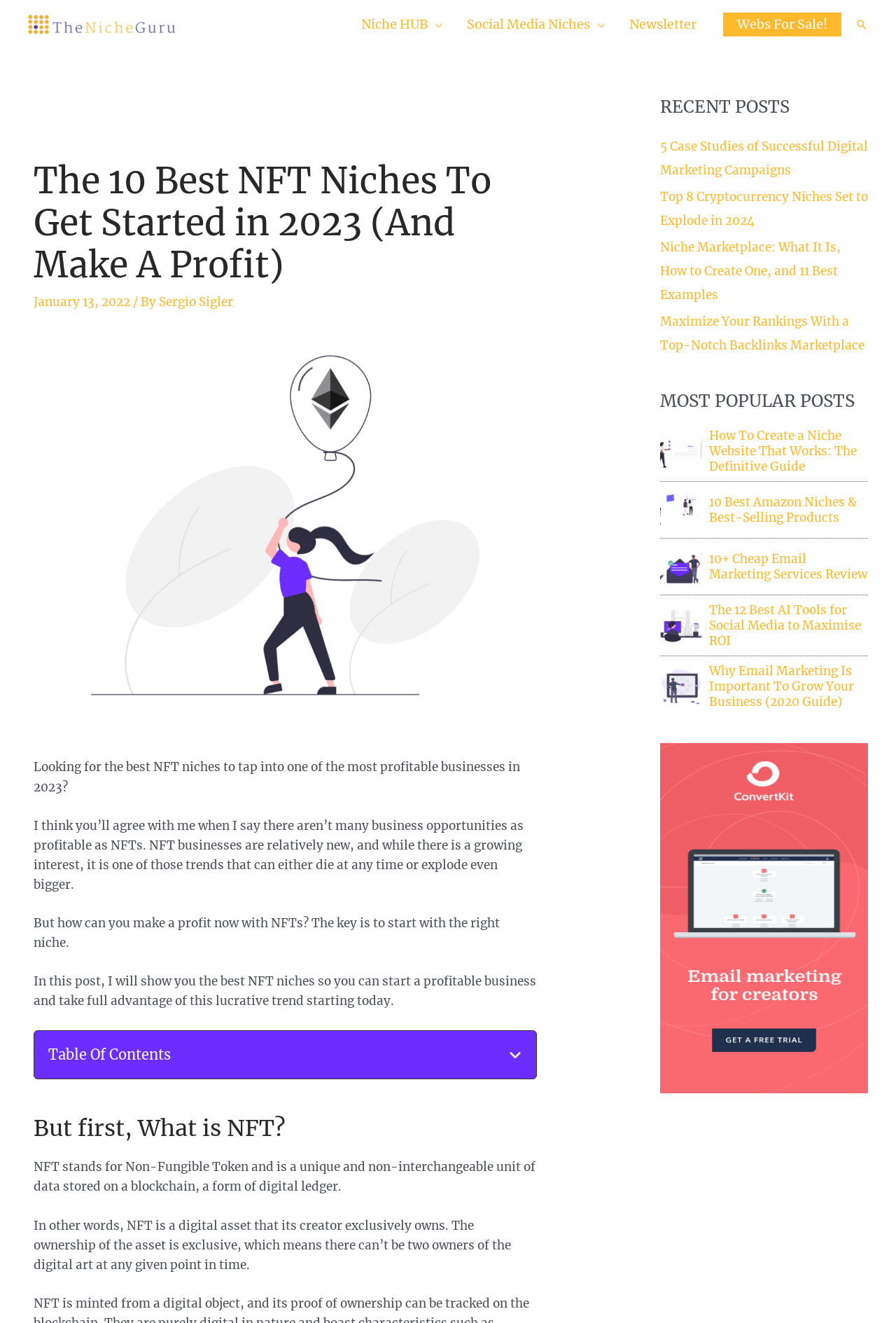Find the bounding box coordinates of the clickable region needed to perform the following instruction: "Click the logo of The Niche Guru". The coordinates should be provided as four float numbers between 0 and 1, i.e., [left, top, right, bottom].

[0.031, 0.012, 0.195, 0.024]